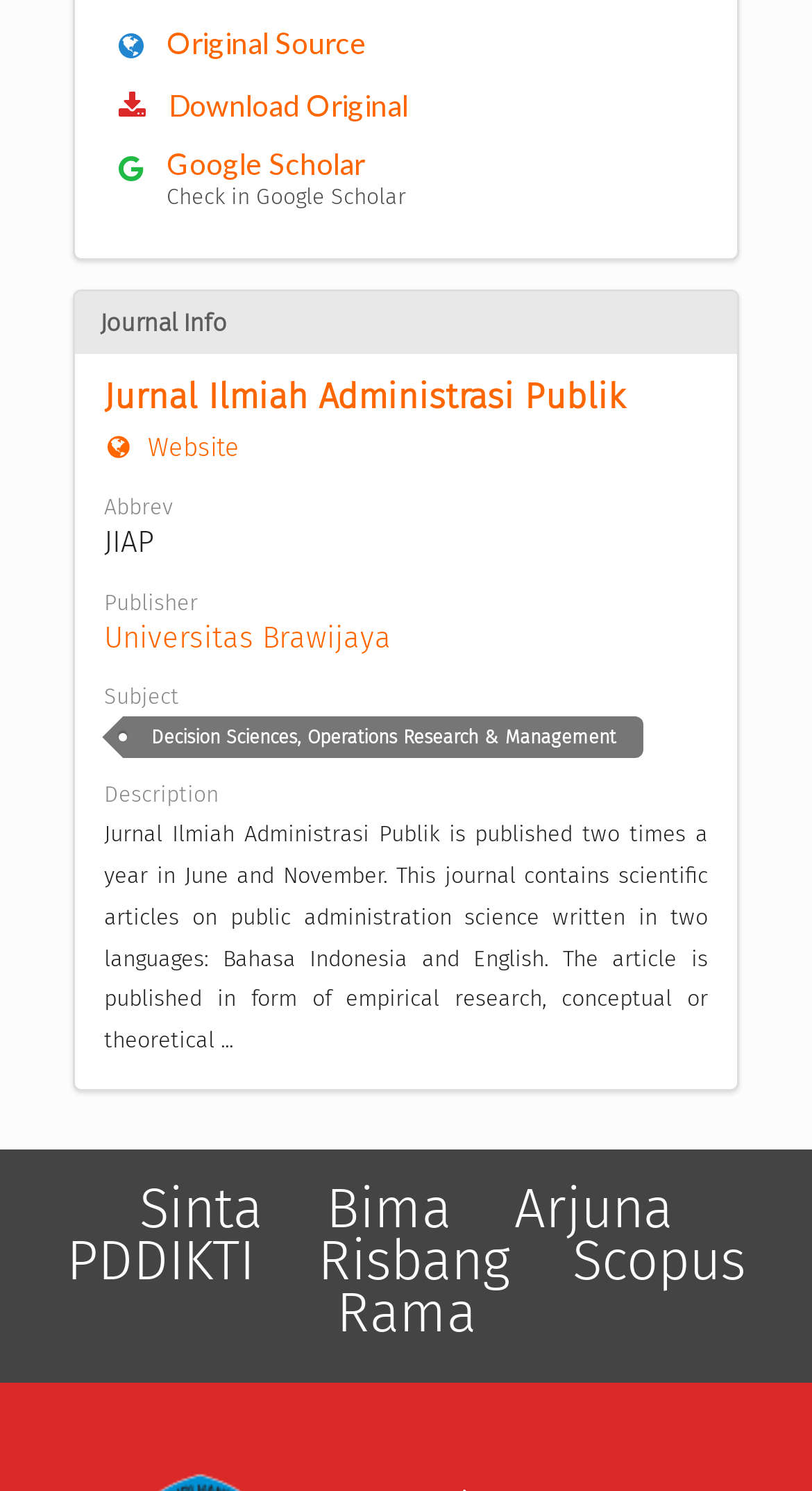Please identify the bounding box coordinates of the region to click in order to complete the task: "Visit the journal's website". The coordinates must be four float numbers between 0 and 1, specified as [left, top, right, bottom].

[0.128, 0.289, 0.295, 0.31]